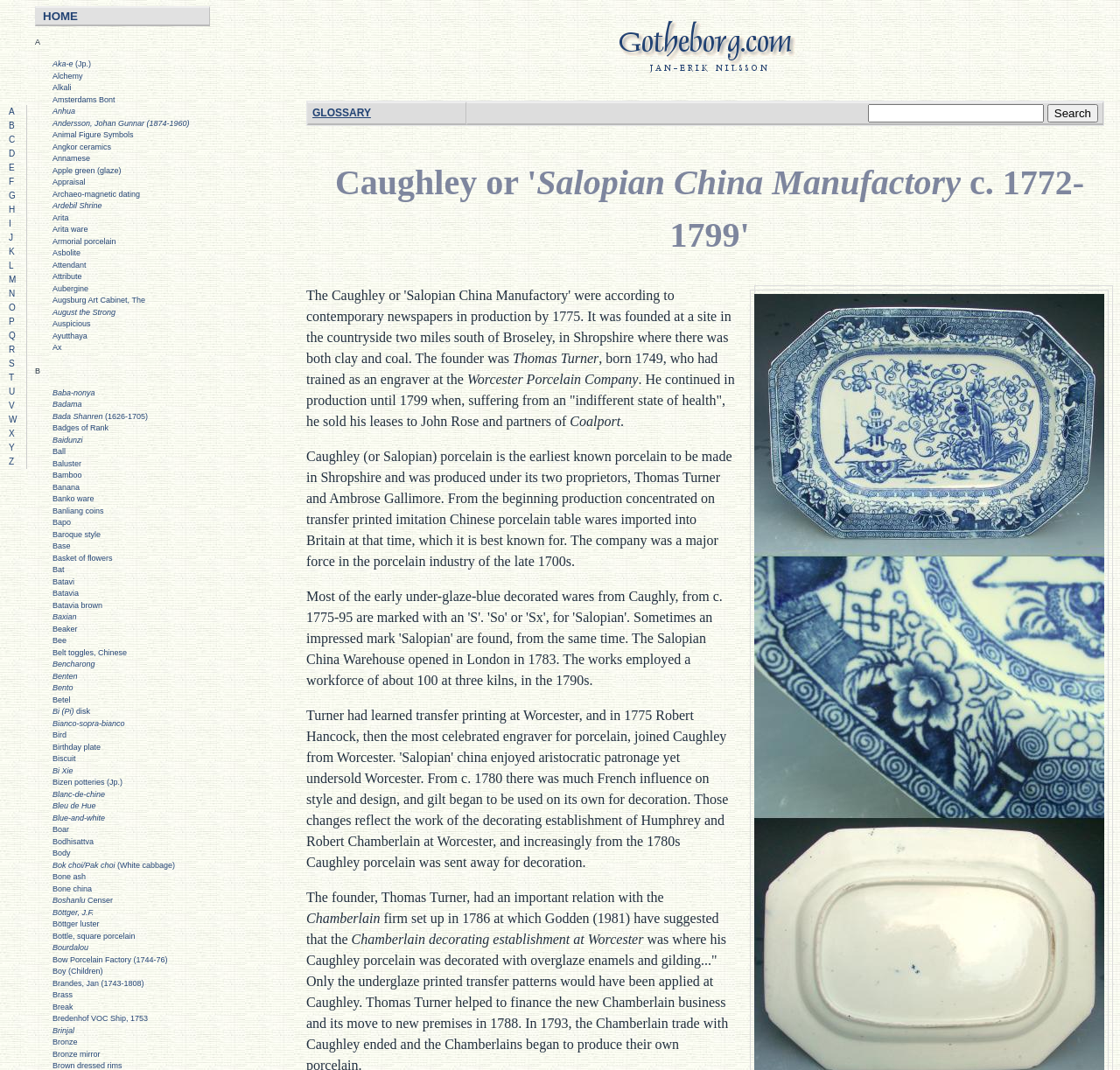Locate the bounding box coordinates of the area that needs to be clicked to fulfill the following instruction: "Open mobile navigation". The coordinates should be in the format of four float numbers between 0 and 1, namely [left, top, right, bottom].

None